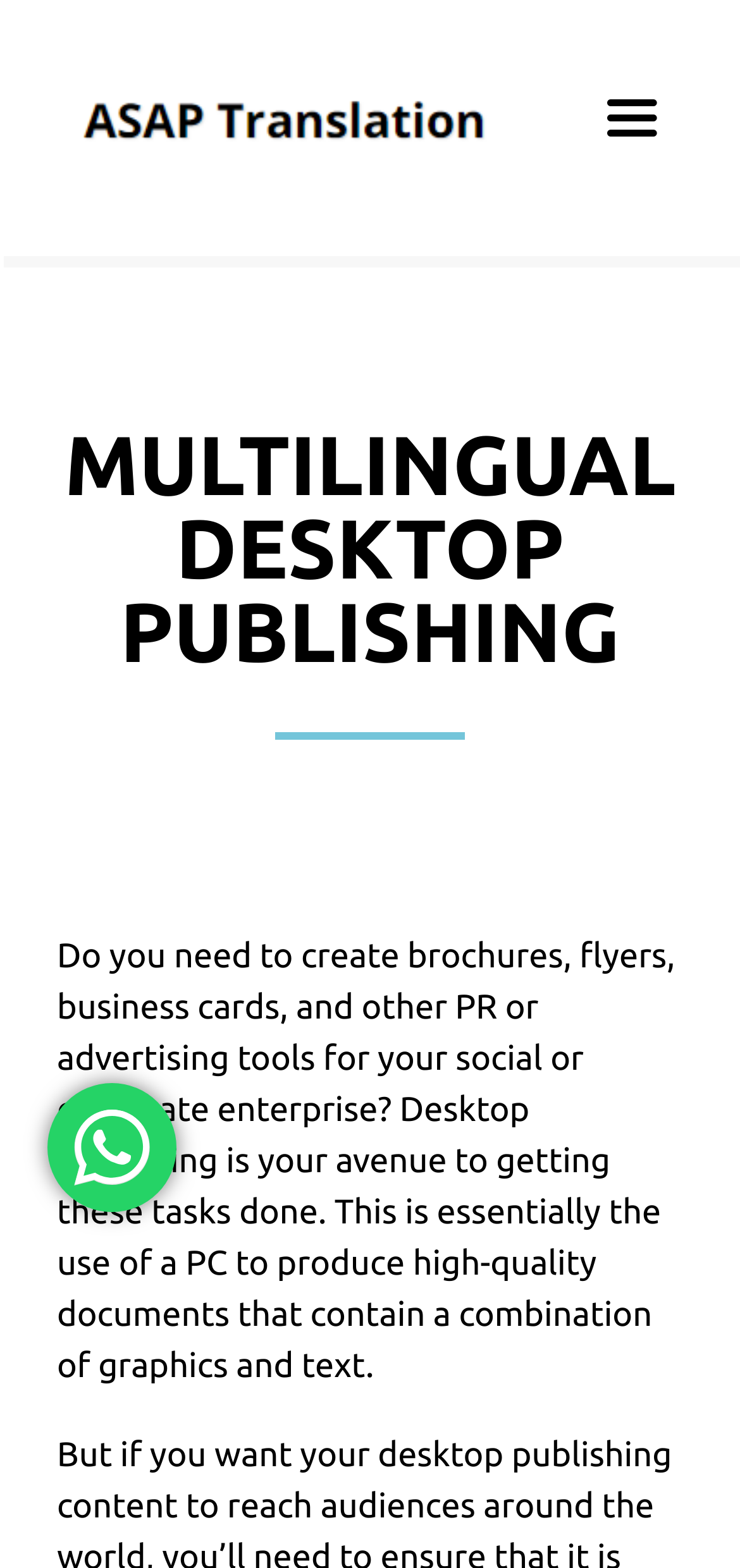Please respond to the question with a concise word or phrase:
How many main menu items are there?

8